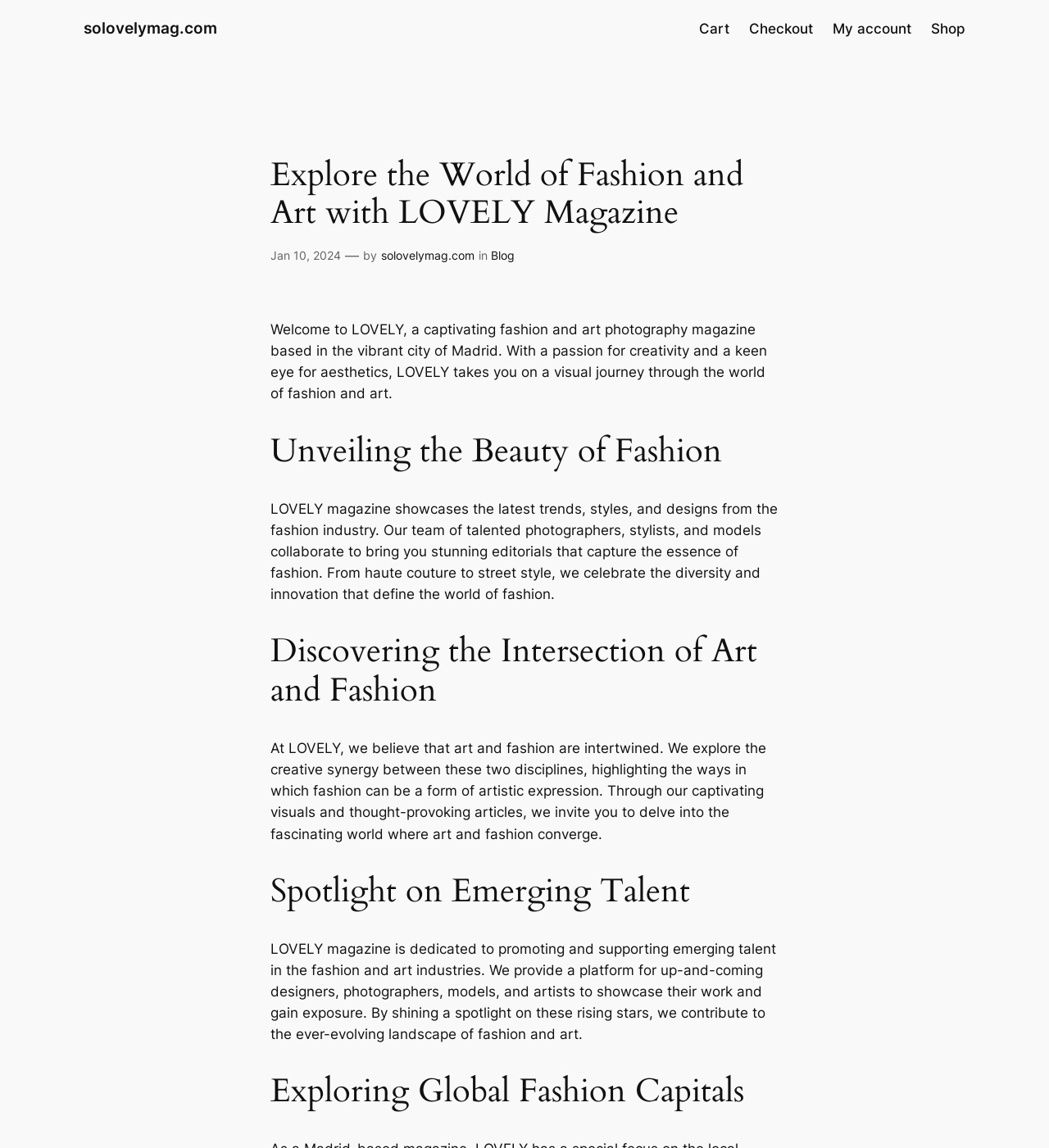Please predict the bounding box coordinates of the element's region where a click is necessary to complete the following instruction: "View blog posts". The coordinates should be represented by four float numbers between 0 and 1, i.e., [left, top, right, bottom].

[0.468, 0.216, 0.491, 0.229]